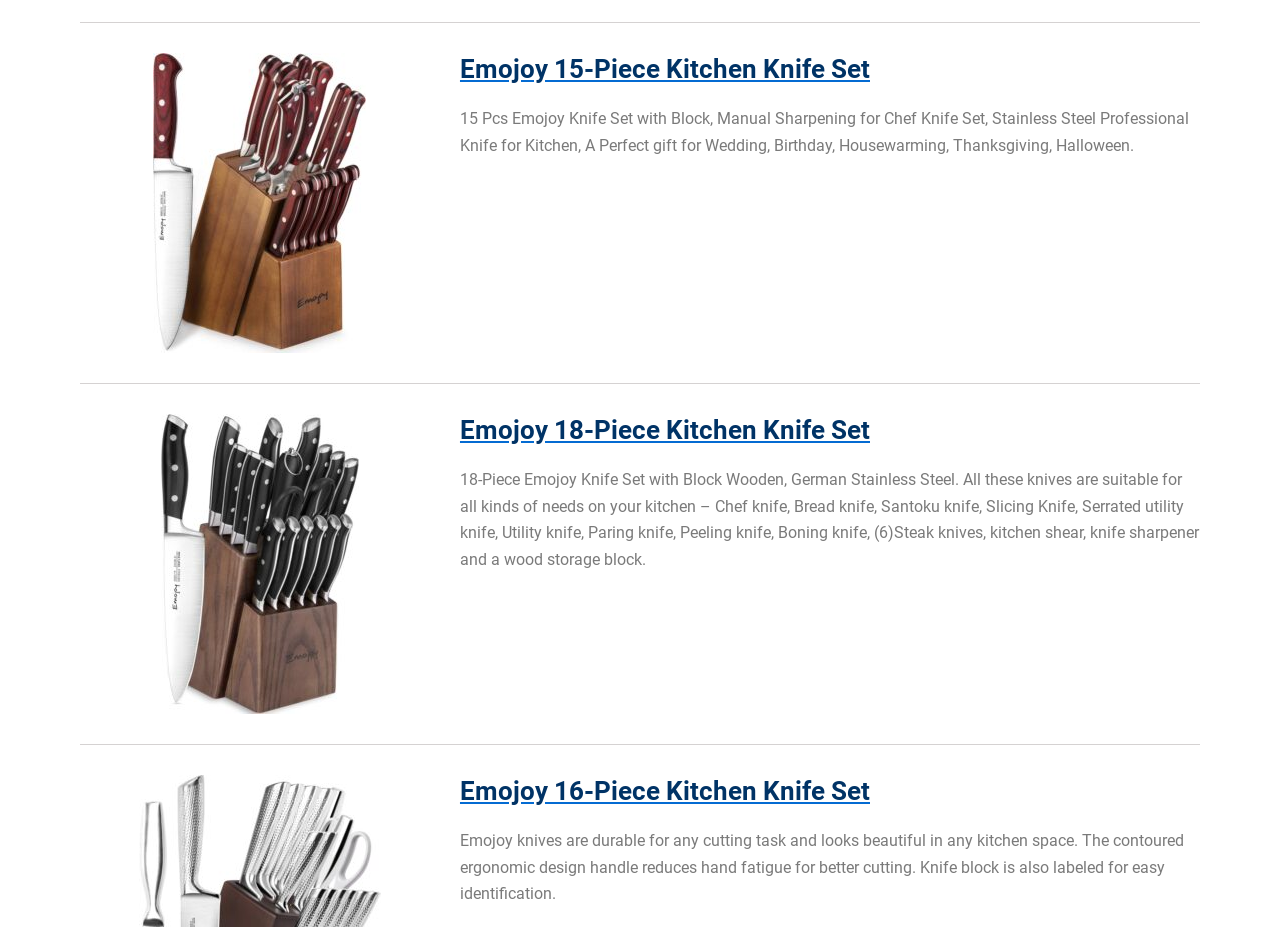What is the material of the knives in the Emojoy 18-Piece Kitchen Knife Set?
Look at the image and respond with a single word or a short phrase.

German Stainless Steel